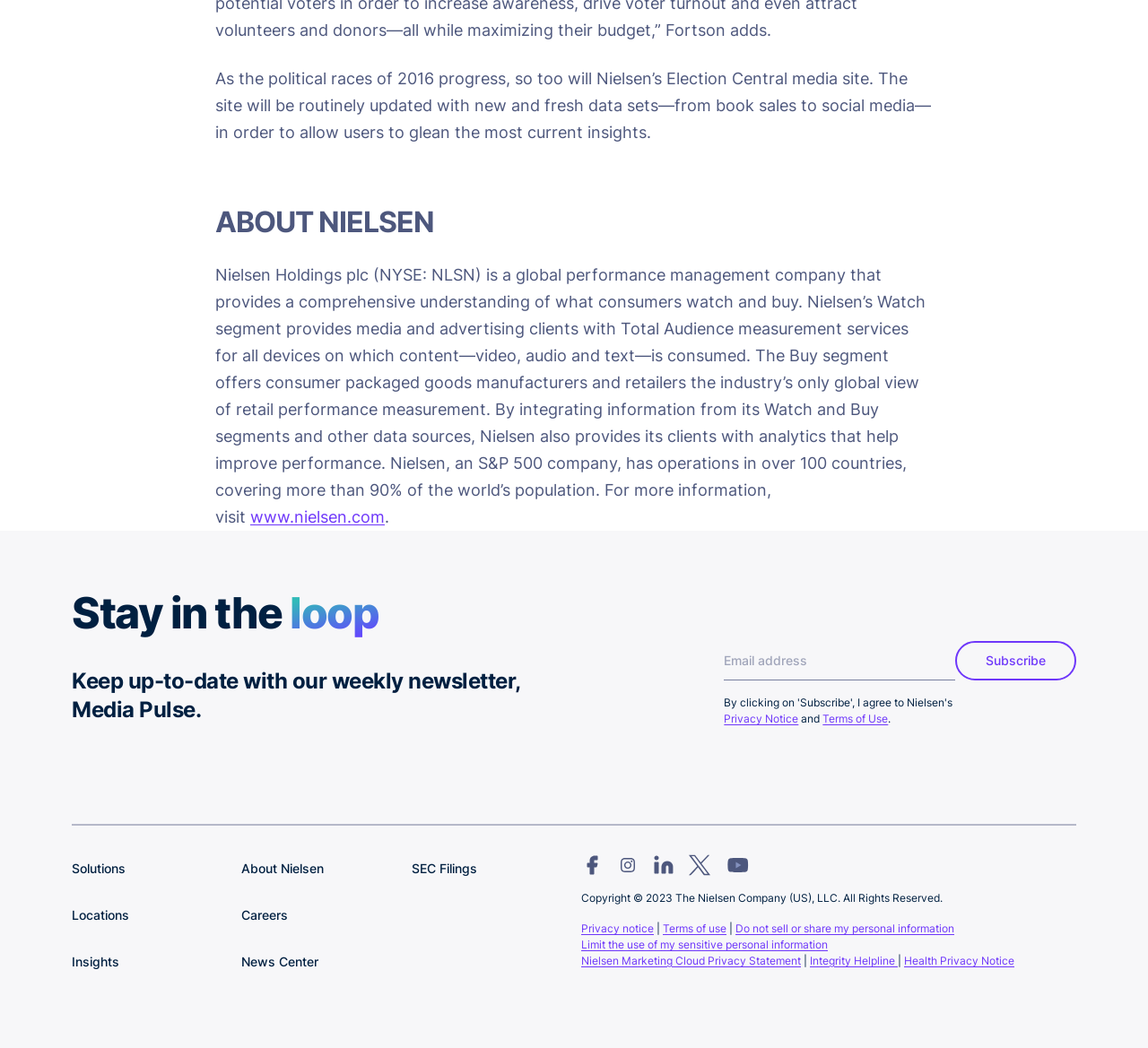Analyze the image and provide a detailed answer to the question: How many social media links are present on the webpage?

There are five social media links present on the webpage, namely Facebook, Instagram, LinkedIn, Twitter, and YouTube, which are located at the bottom of the webpage.